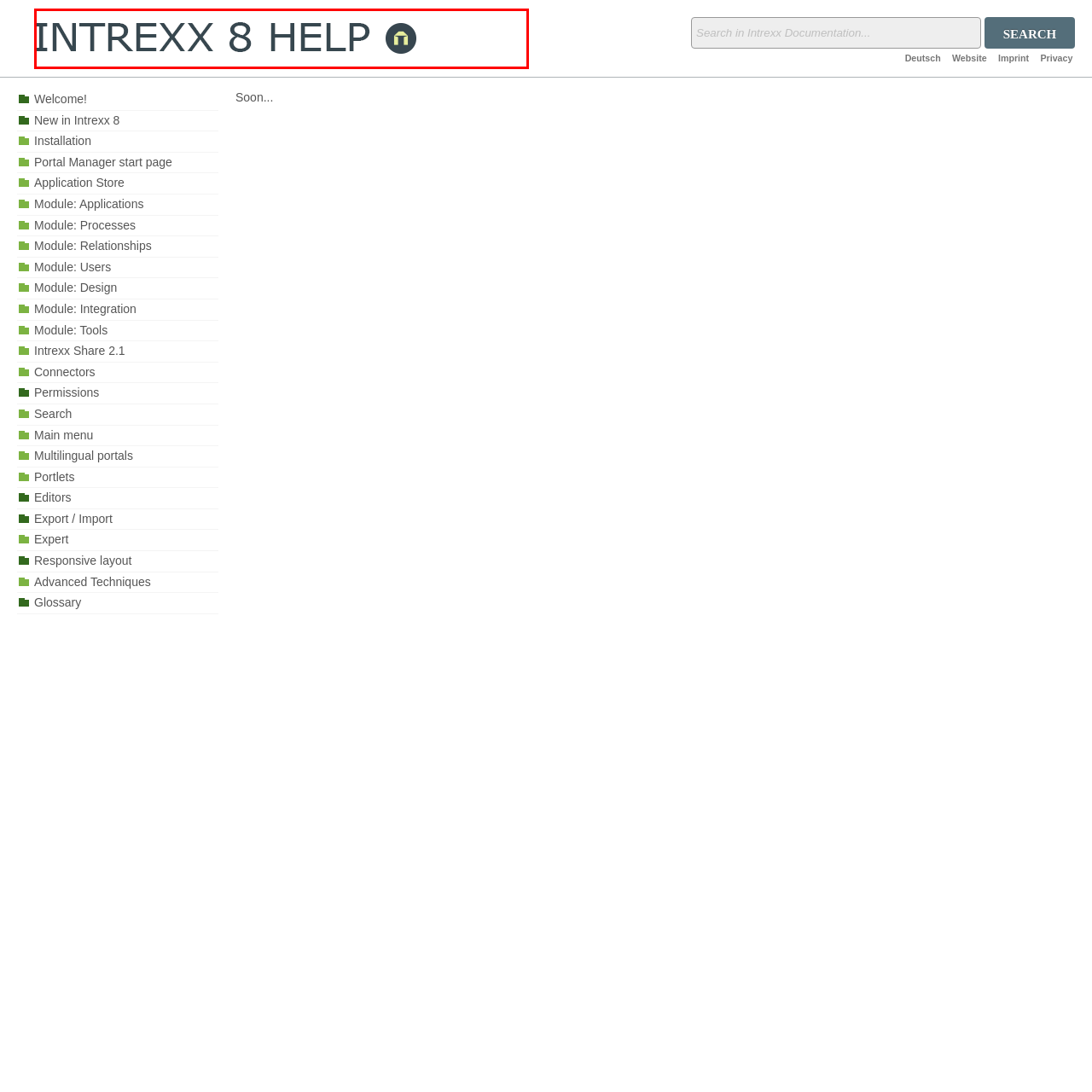Concentrate on the image marked by the red box, What symbol is depicted in the circular icon?
 Your answer should be a single word or phrase.

House